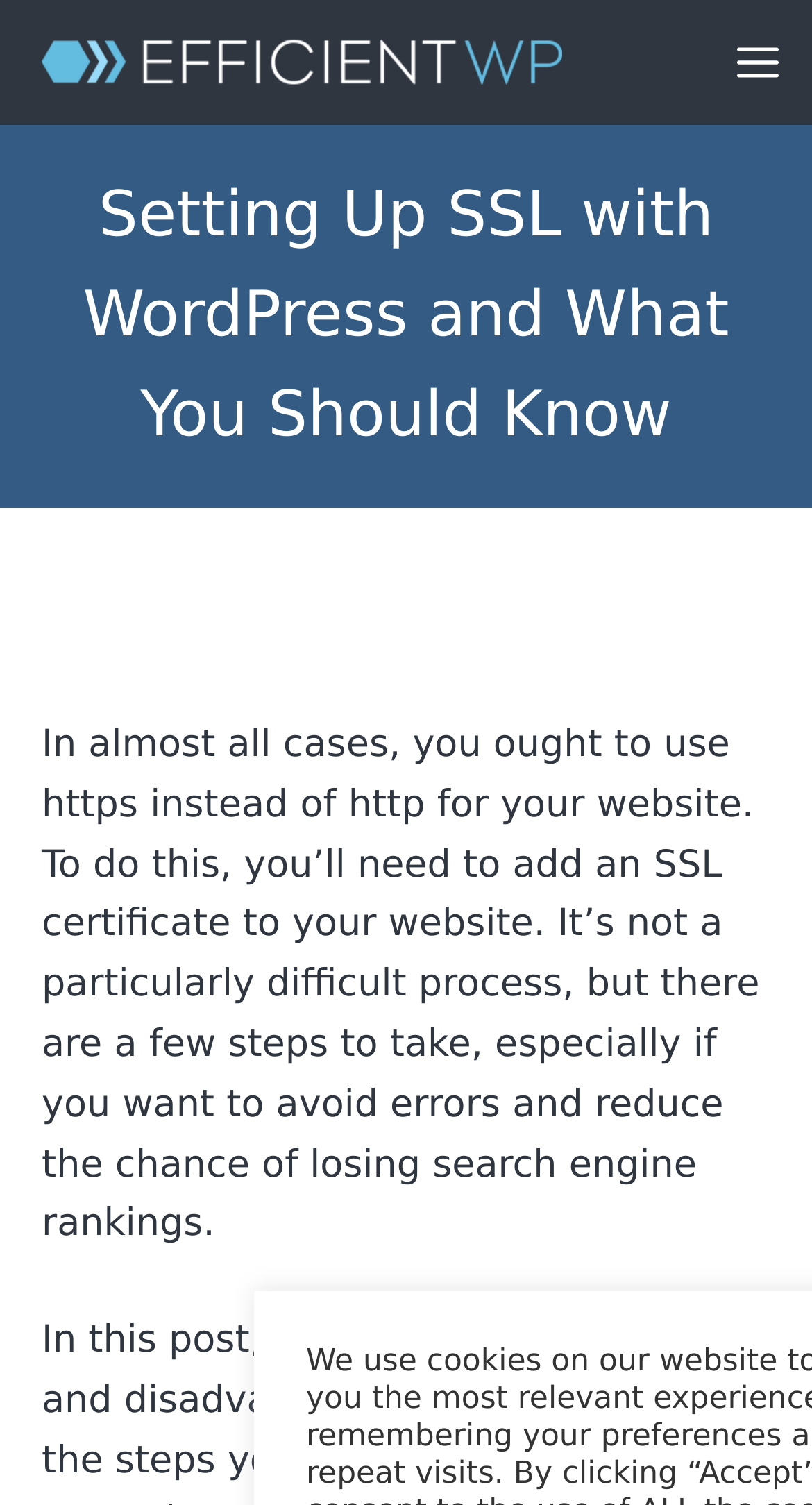Find the headline of the webpage and generate its text content.

Setting Up SSL with WordPress and What You Should Know